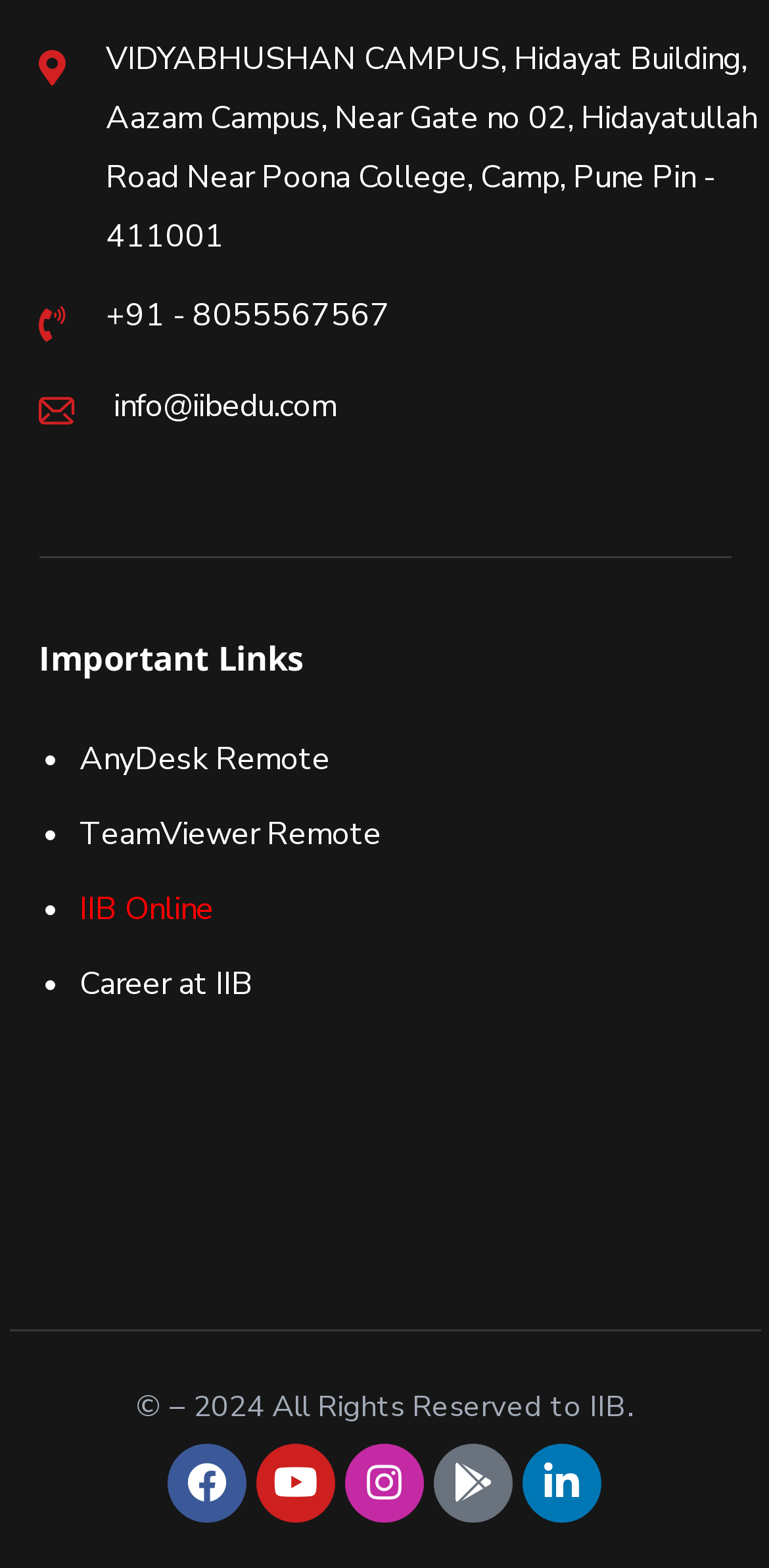Identify the bounding box coordinates of the area you need to click to perform the following instruction: "View Career at IIB".

[0.103, 0.613, 0.329, 0.641]